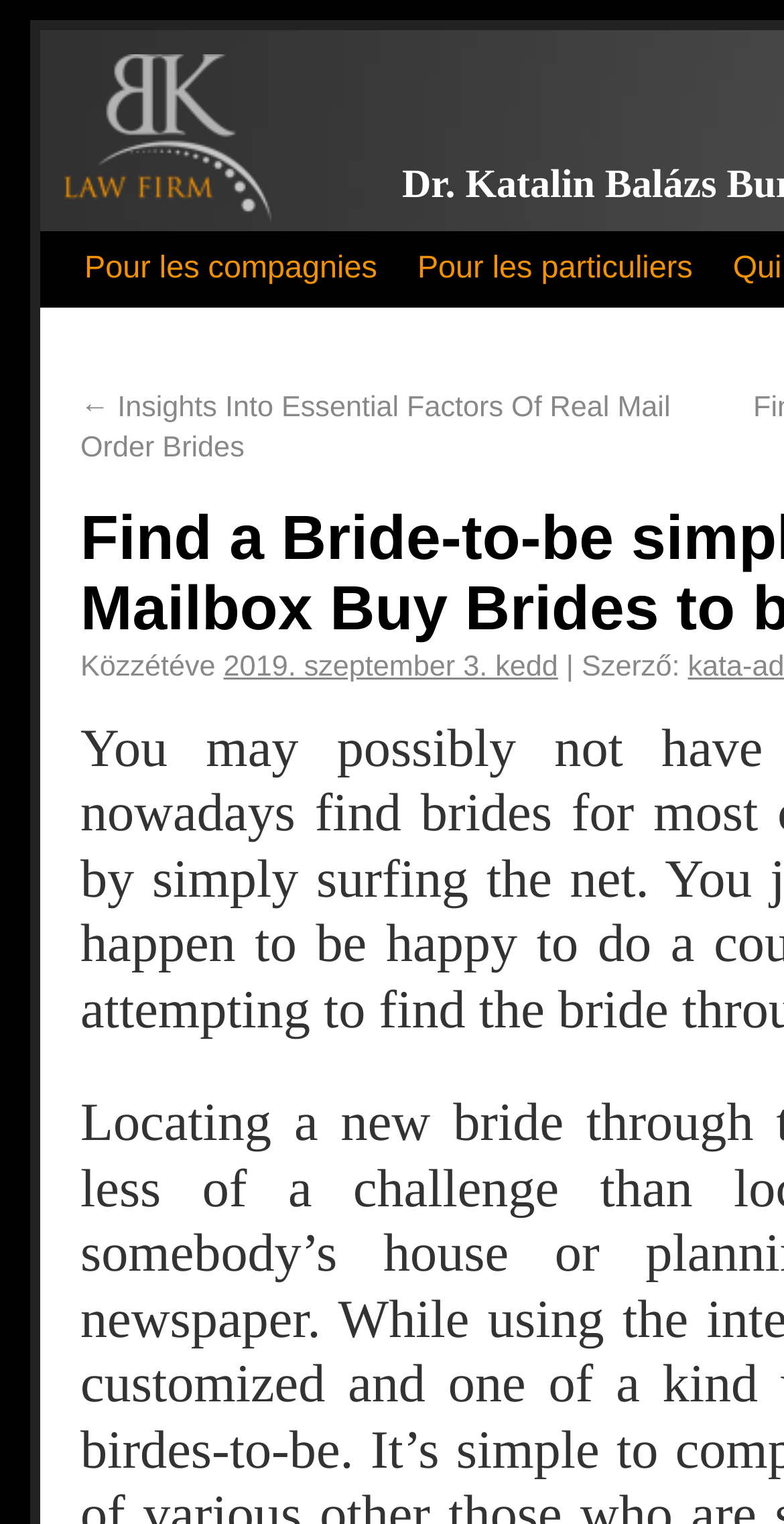Provide a short answer to the following question with just one word or phrase: What is the topic of the latest article?

Real Mail Order Brides